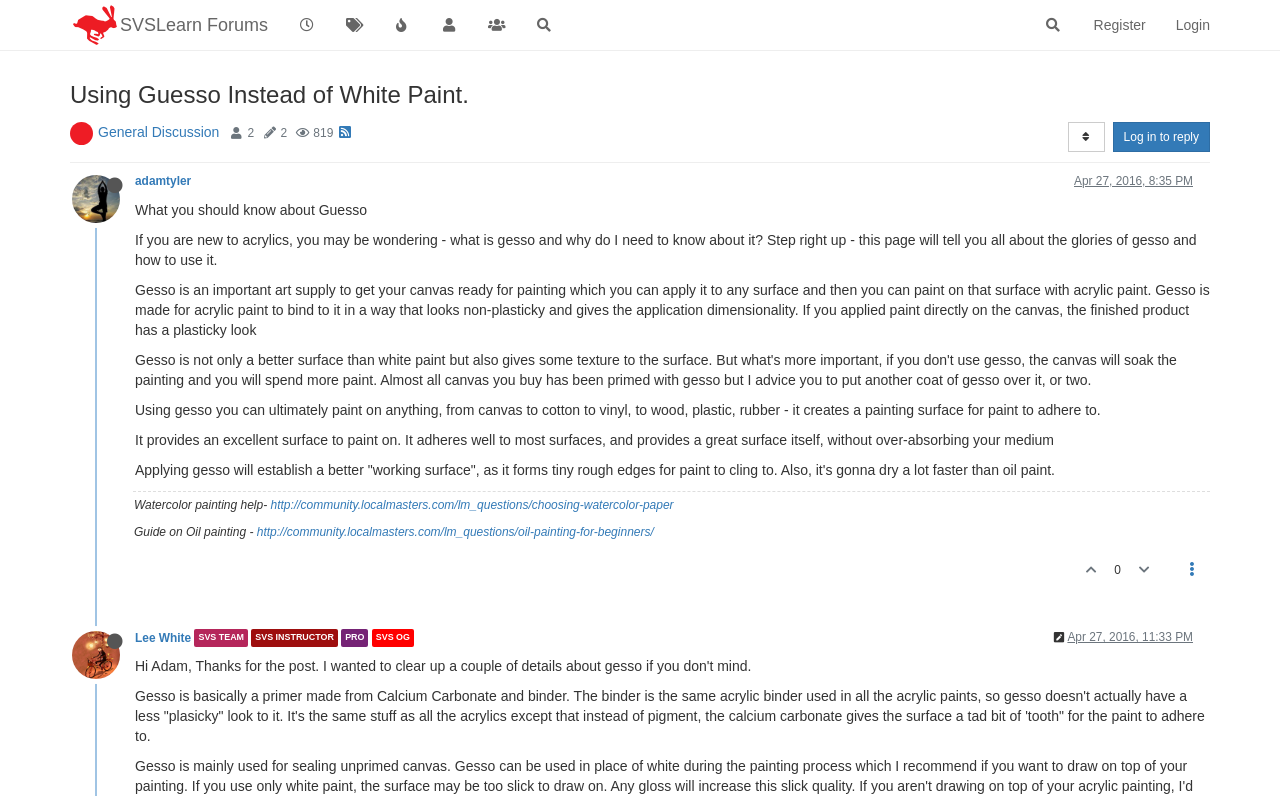Could you provide the bounding box coordinates for the portion of the screen to click to complete this instruction: "View the general discussion"?

[0.077, 0.156, 0.171, 0.176]